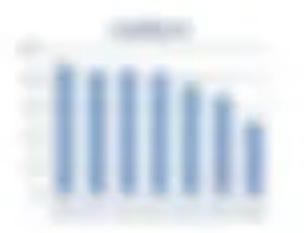What is the average increase in piglets born alive per litter?
Please provide a comprehensive answer based on the information in the image.

The graph shows that with the optimal concentration of Matrix, the number of piglets born alive rises by nearly one per litter compared to extenders lacking Matrix. This indicates a notable improvement in reproductive performance with the use of Matrix.